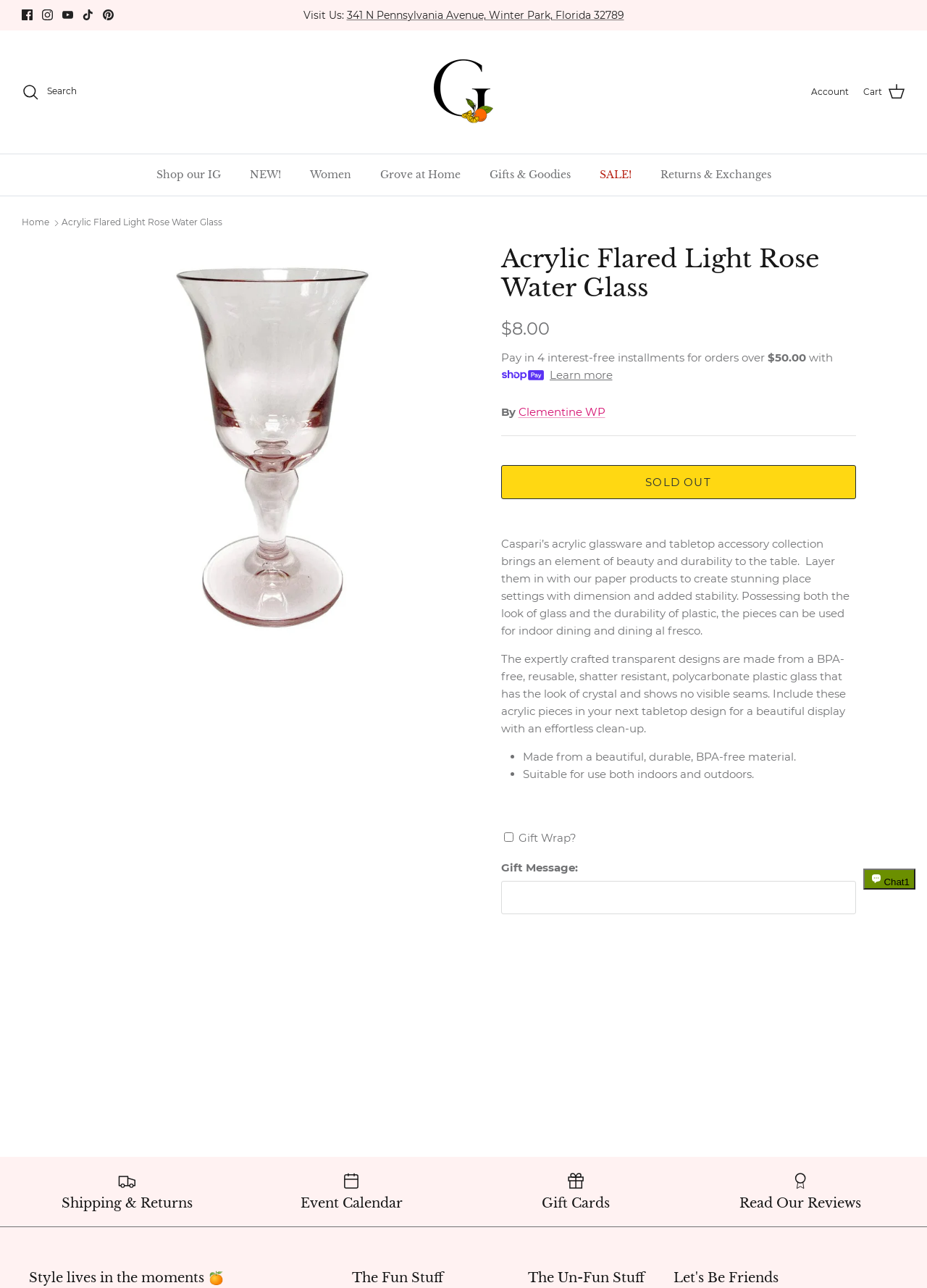Locate the bounding box coordinates of the element I should click to achieve the following instruction: "Check the FAQ section".

[0.188, 0.749, 0.812, 0.772]